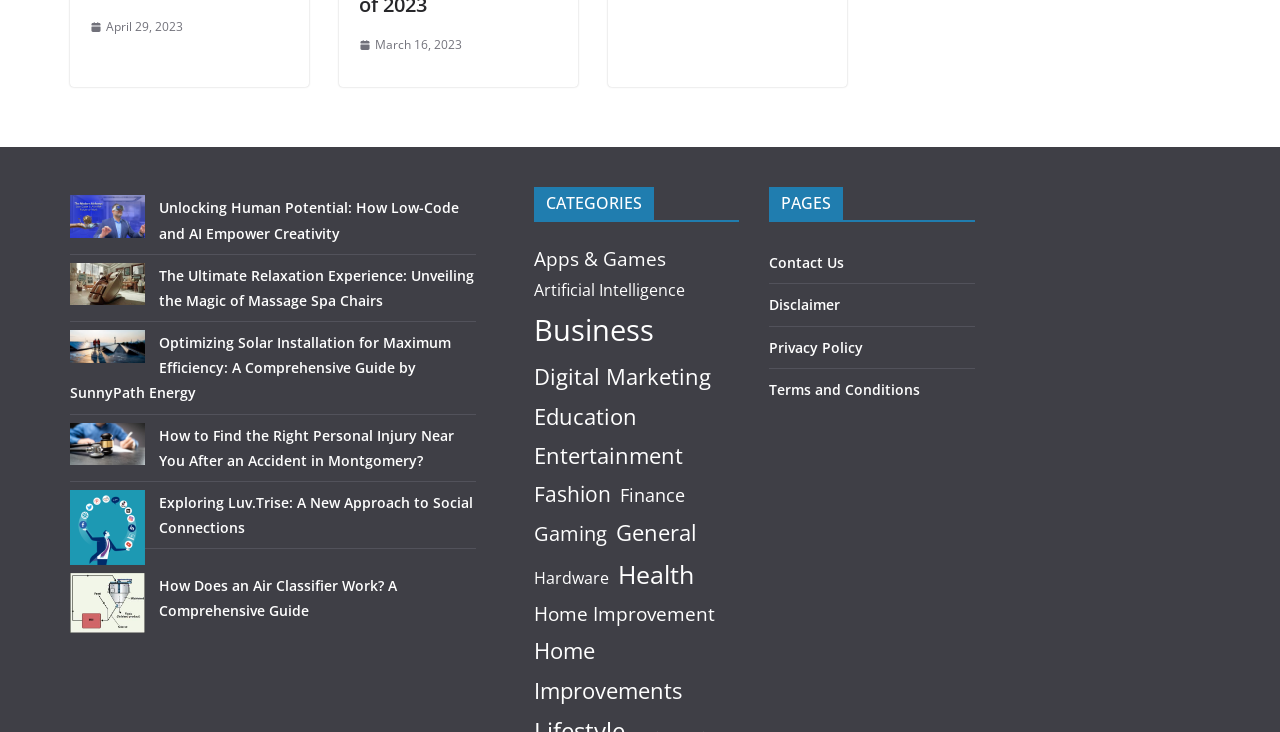Pinpoint the bounding box coordinates of the area that must be clicked to complete this instruction: "Explore Sectors and Skills".

None